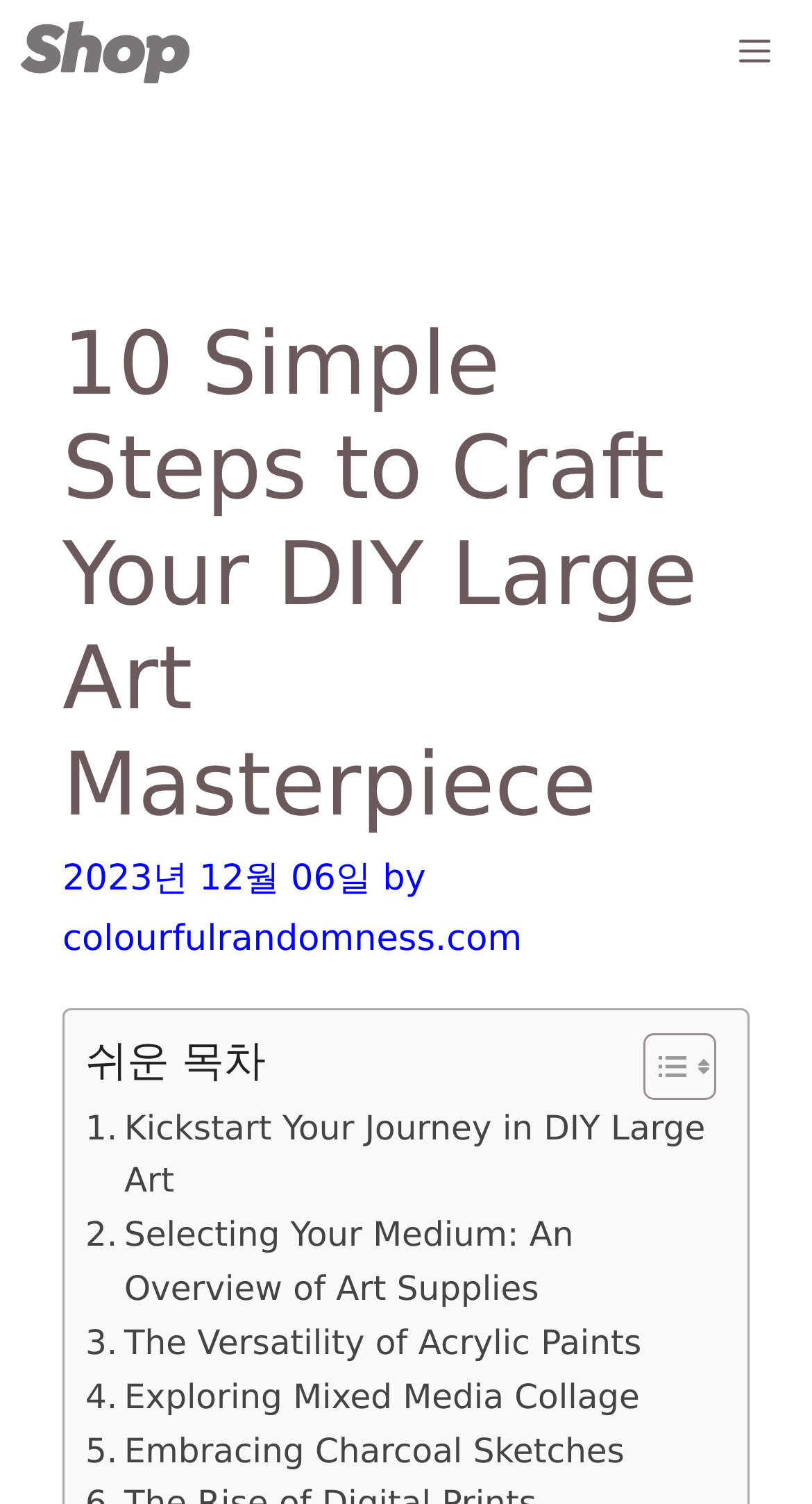Locate the bounding box coordinates of the clickable area to execute the instruction: "Toggle the table of content". Provide the coordinates as four float numbers between 0 and 1, represented as [left, top, right, bottom].

[0.754, 0.685, 0.869, 0.732]